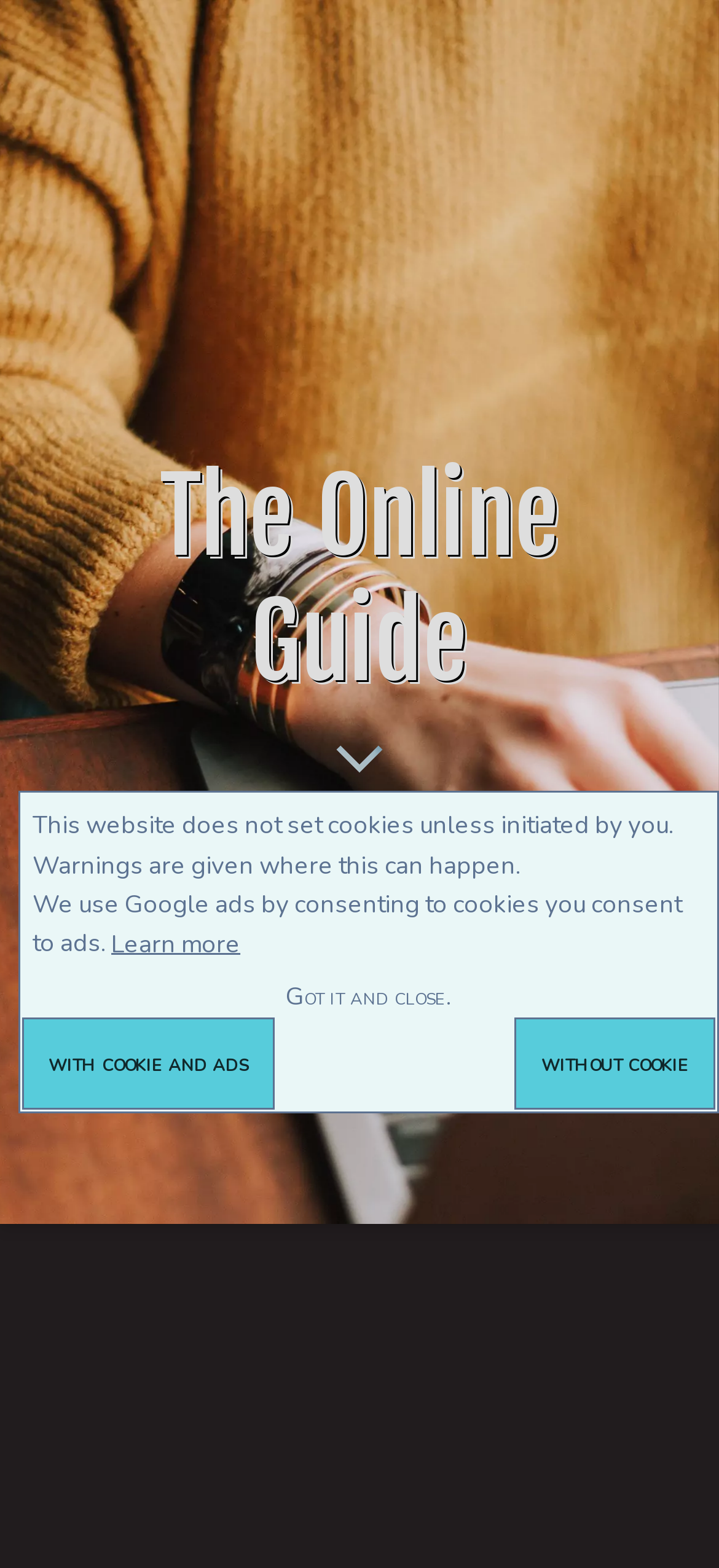What is the copyright year of this webpage?
Based on the visual information, provide a detailed and comprehensive answer.

The copyright information is located at the bottom of the page, and it specifies the years 2009-2024, indicating that the webpage's content is copyrighted from 2009 to 2024.